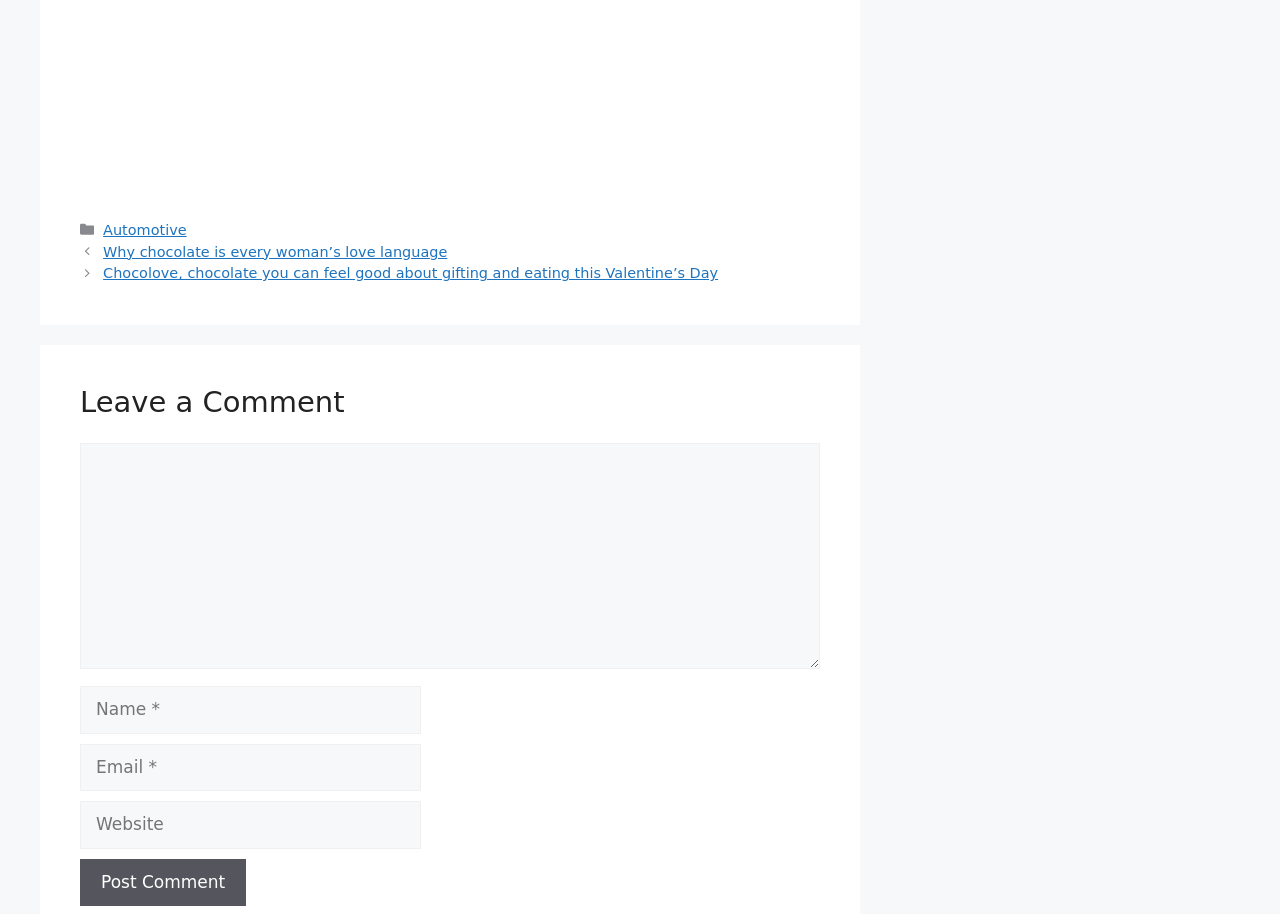Provide a short answer to the following question with just one word or phrase: What is the category of the first post?

Automotive